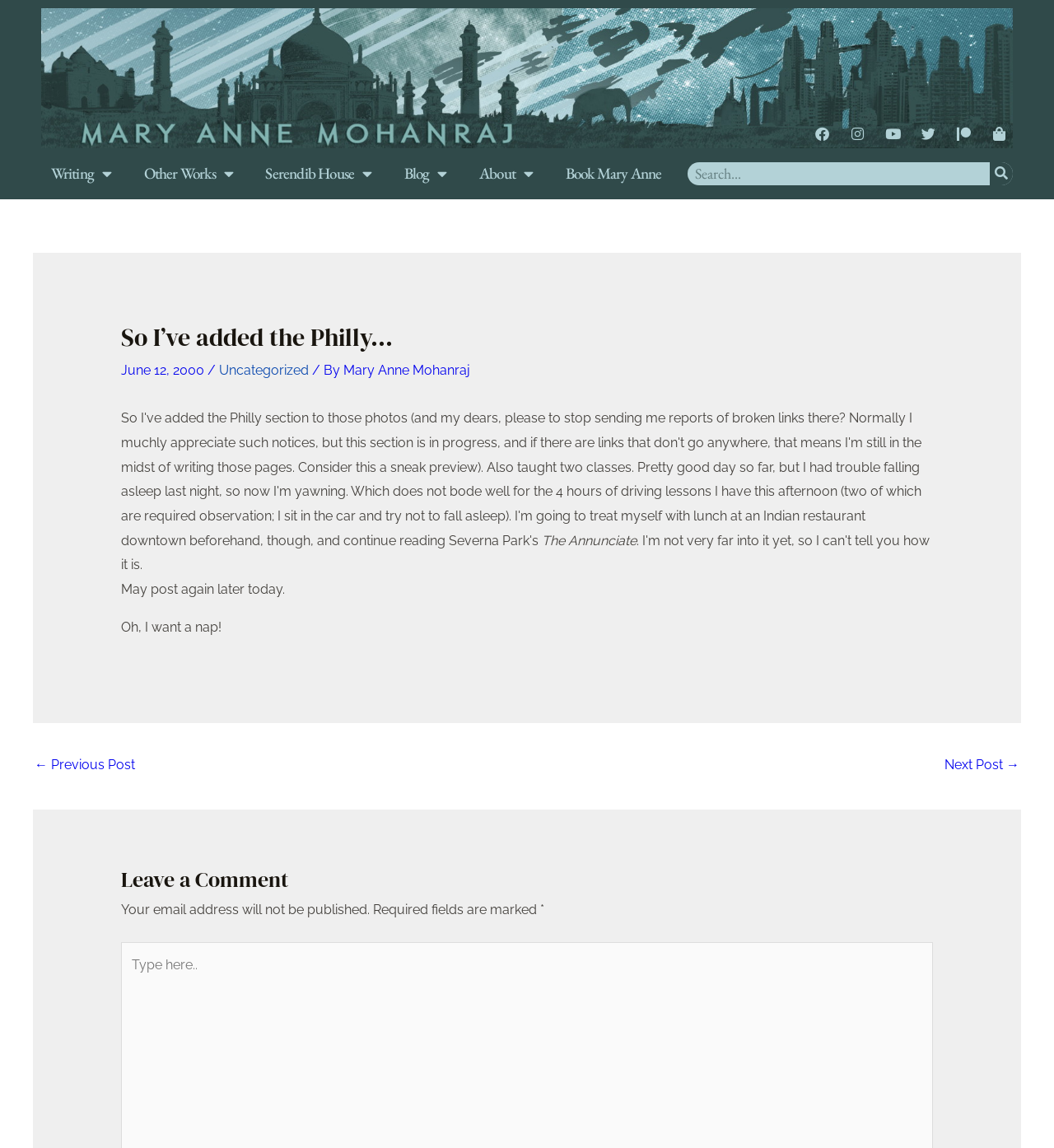From the screenshot, find the bounding box of the UI element matching this description: "Industries". Supply the bounding box coordinates in the form [left, top, right, bottom], each a float between 0 and 1.

None